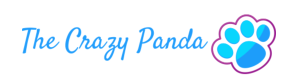Describe all the important aspects and features visible in the image.

The image features a playful and vibrant logo for "The Crazy Panda," showcasing a whimsical font in light blue that captures a sense of fun and creativity. Accompanying the text is a stylized graphic of a panda paw print, filled with blue and outlined in a soft purple, emphasizing the brand's lively and friendly identity. This logo aptly represents the spirit of the platform, which is likely focused on sharing the latest news, articles, and blog posts in an engaging manner. The overall design elements contribute to a visually appealing and inviting presence, perfect for drawing in an audience interested in lively content.